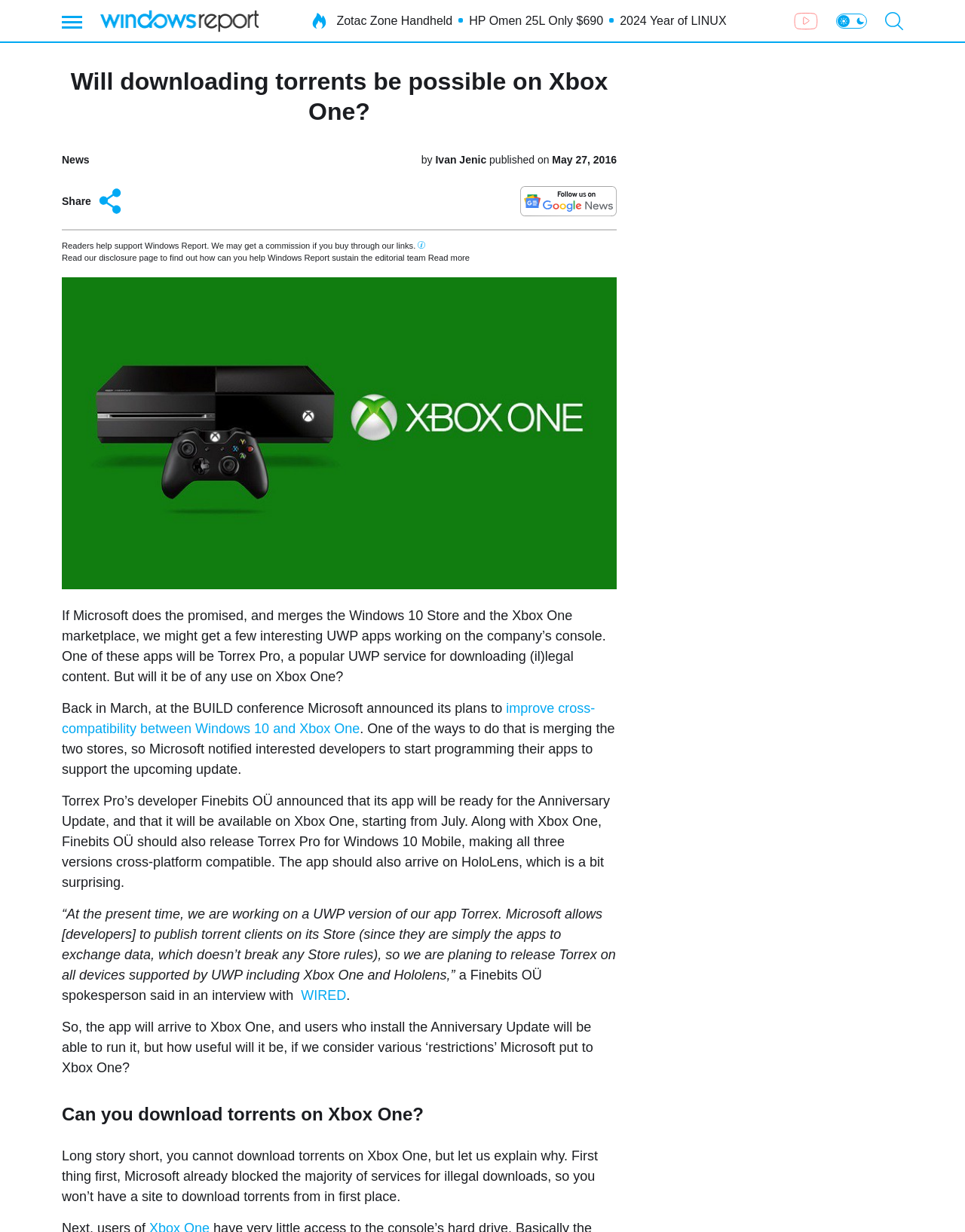What is the topic of the article?
Provide a detailed and extensive answer to the question.

The topic of the article is about the possibility of downloading torrents on Xbox One, specifically with the Torrex Pro app, and the implications of Microsoft's plans to merge the Windows 10 Store and Xbox One marketplace.